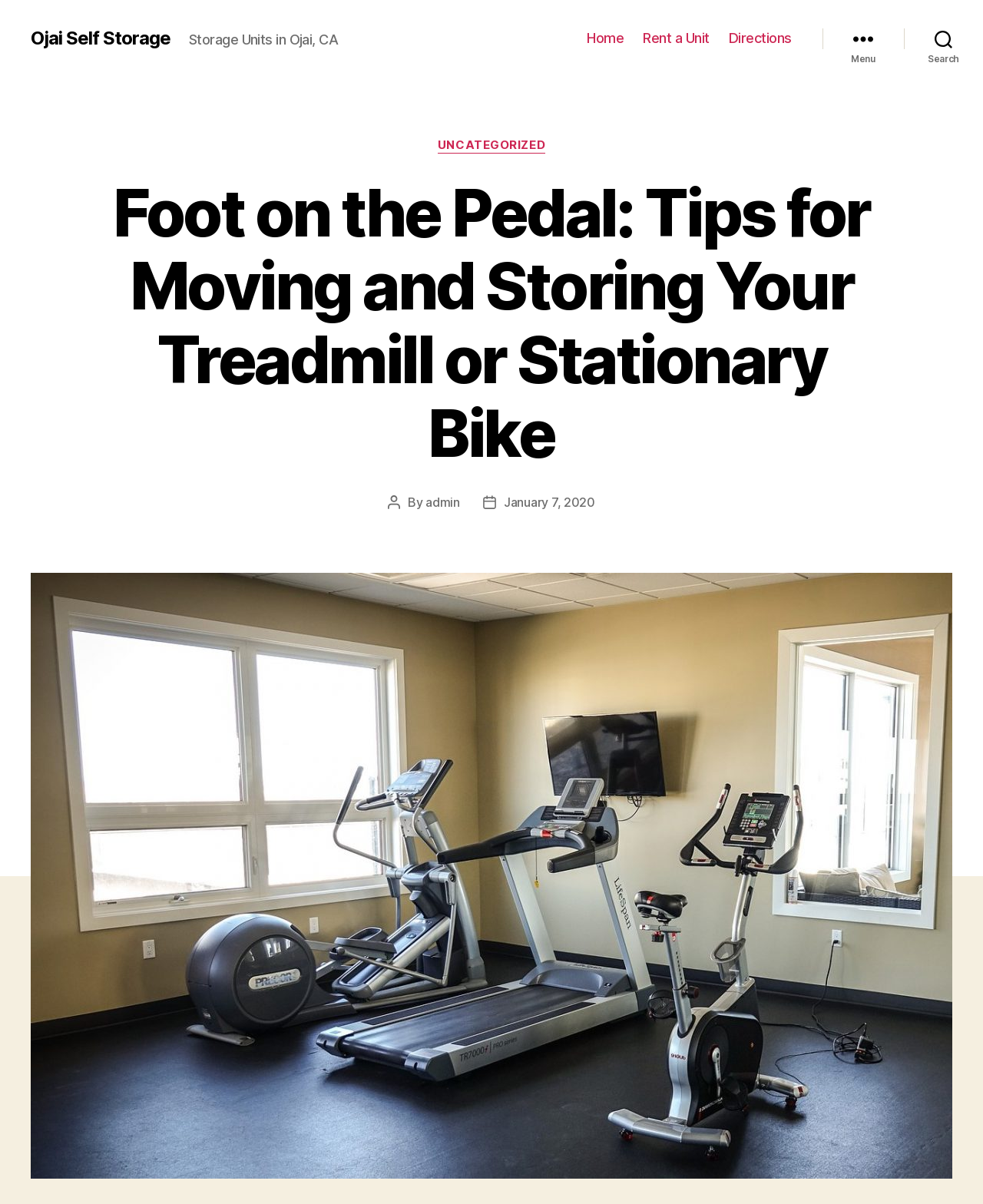For the following element description, predict the bounding box coordinates in the format (top-left x, top-left y, bottom-right x, bottom-right y). All values should be floating point numbers between 0 and 1. Description: Search

[0.92, 0.018, 1.0, 0.046]